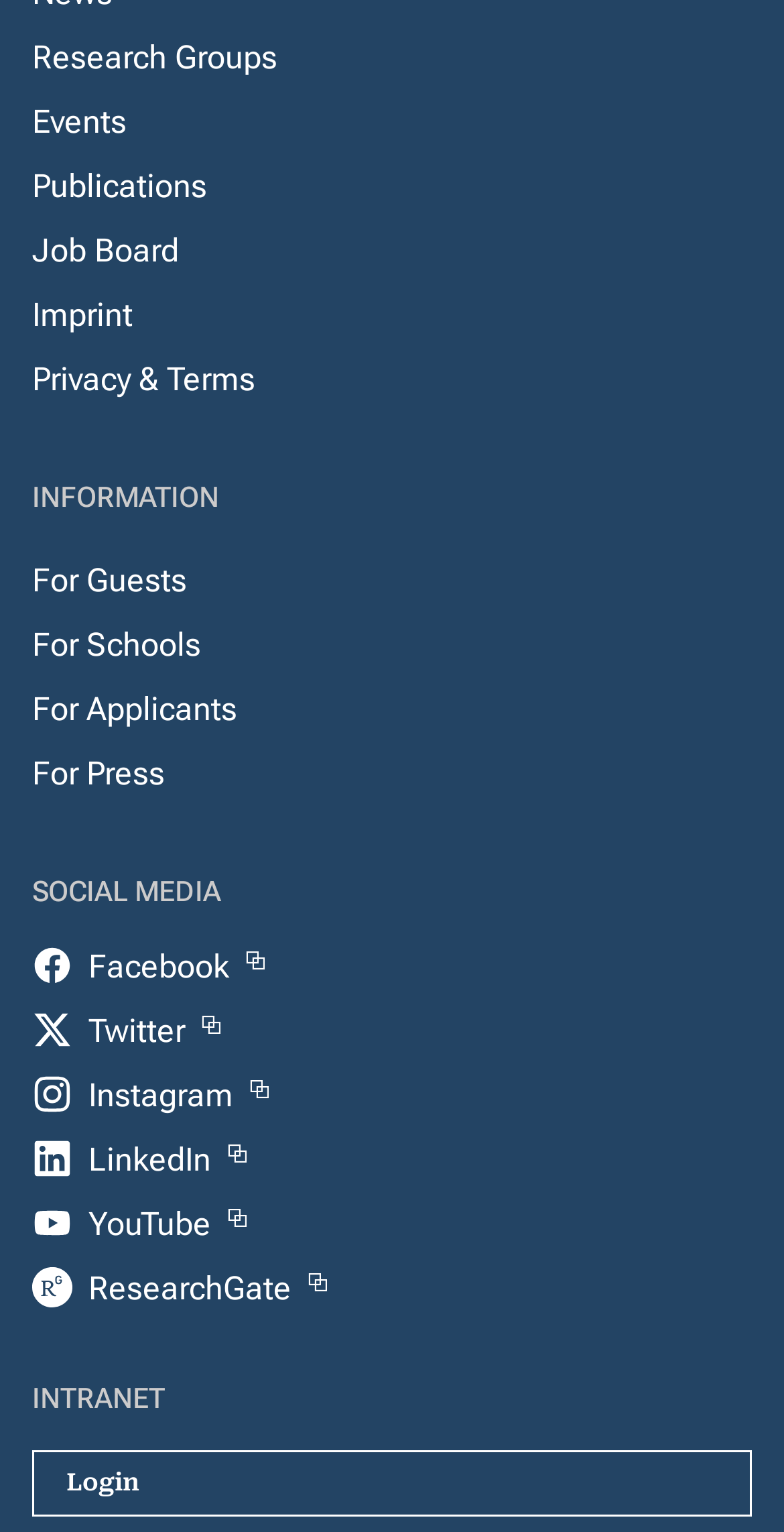Could you locate the bounding box coordinates for the section that should be clicked to accomplish this task: "Visit Facebook page".

[0.113, 0.616, 0.341, 0.647]